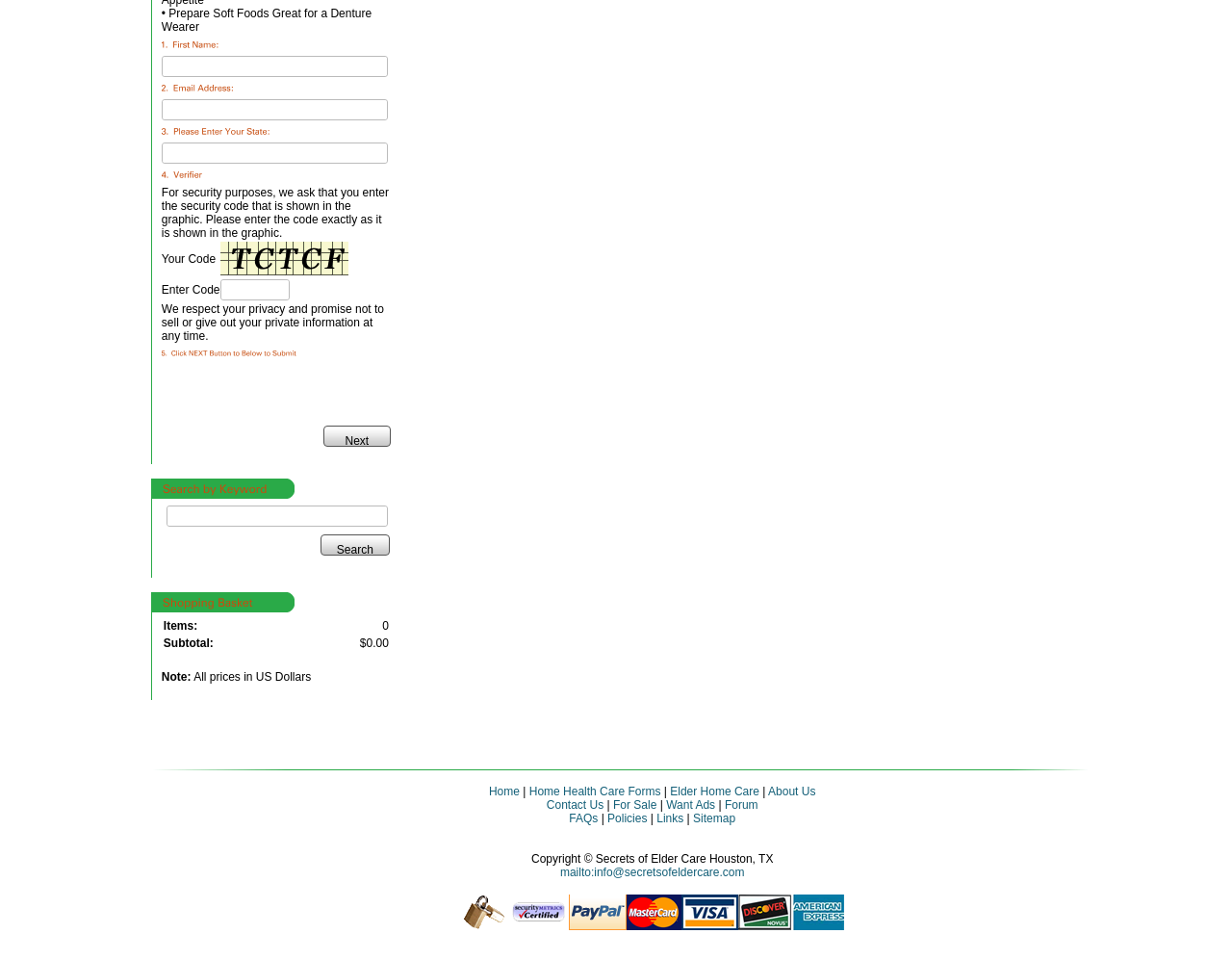Please answer the following question using a single word or phrase: 
What is the purpose of the security code?

Verification